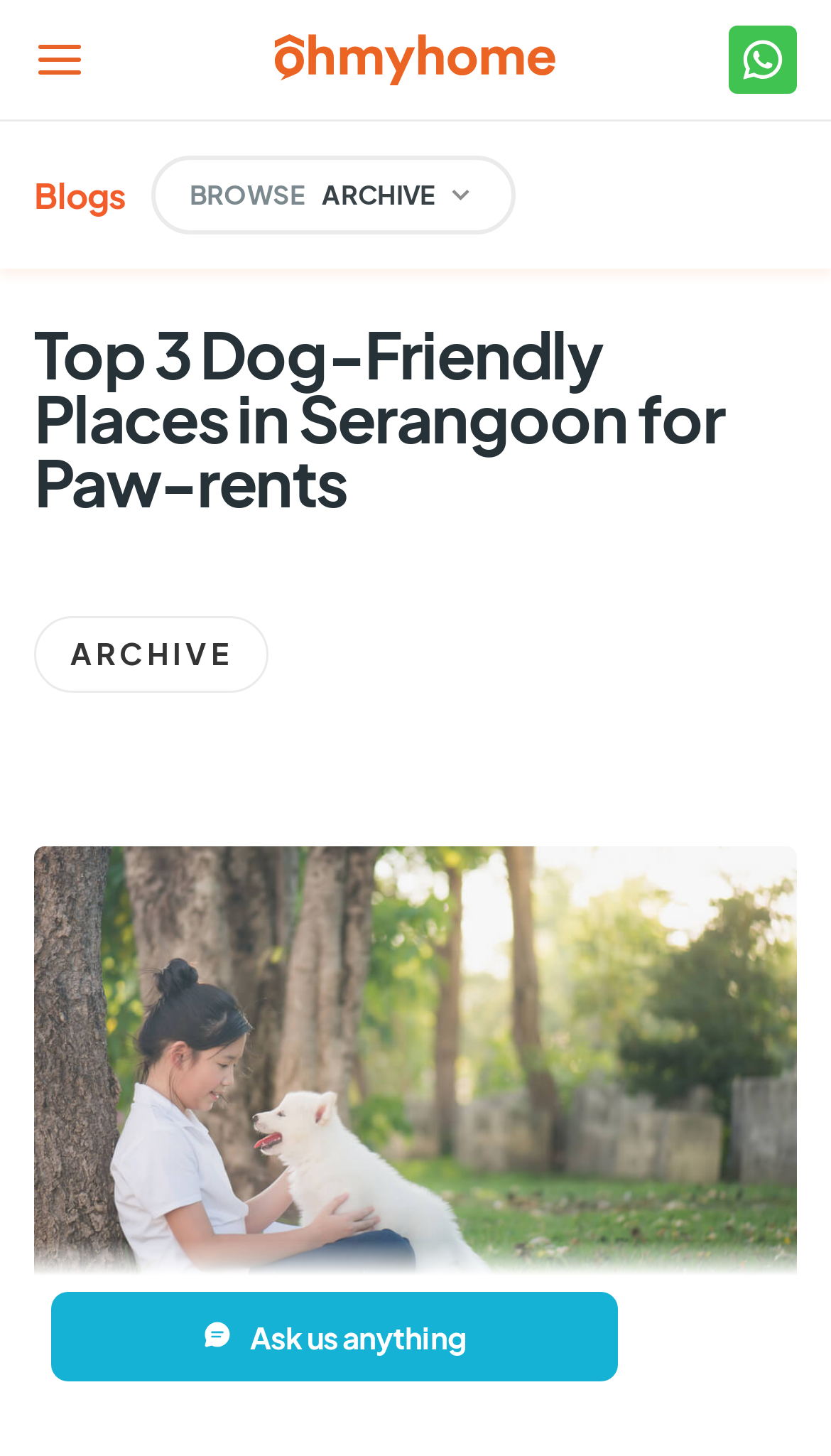Please answer the following query using a single word or phrase: 
How many images are in the webpage?

5